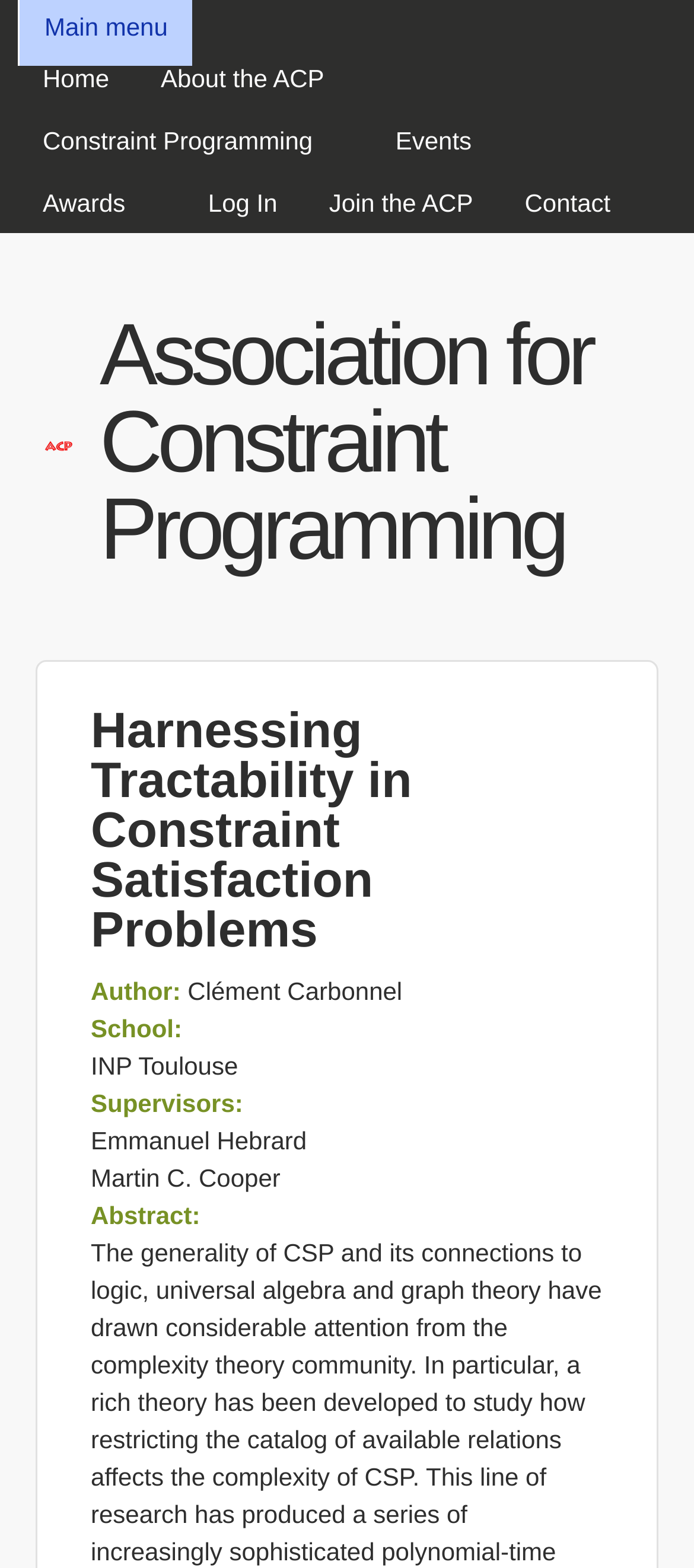Pinpoint the bounding box coordinates for the area that should be clicked to perform the following instruction: "log in to the system".

[0.264, 0.109, 0.436, 0.149]